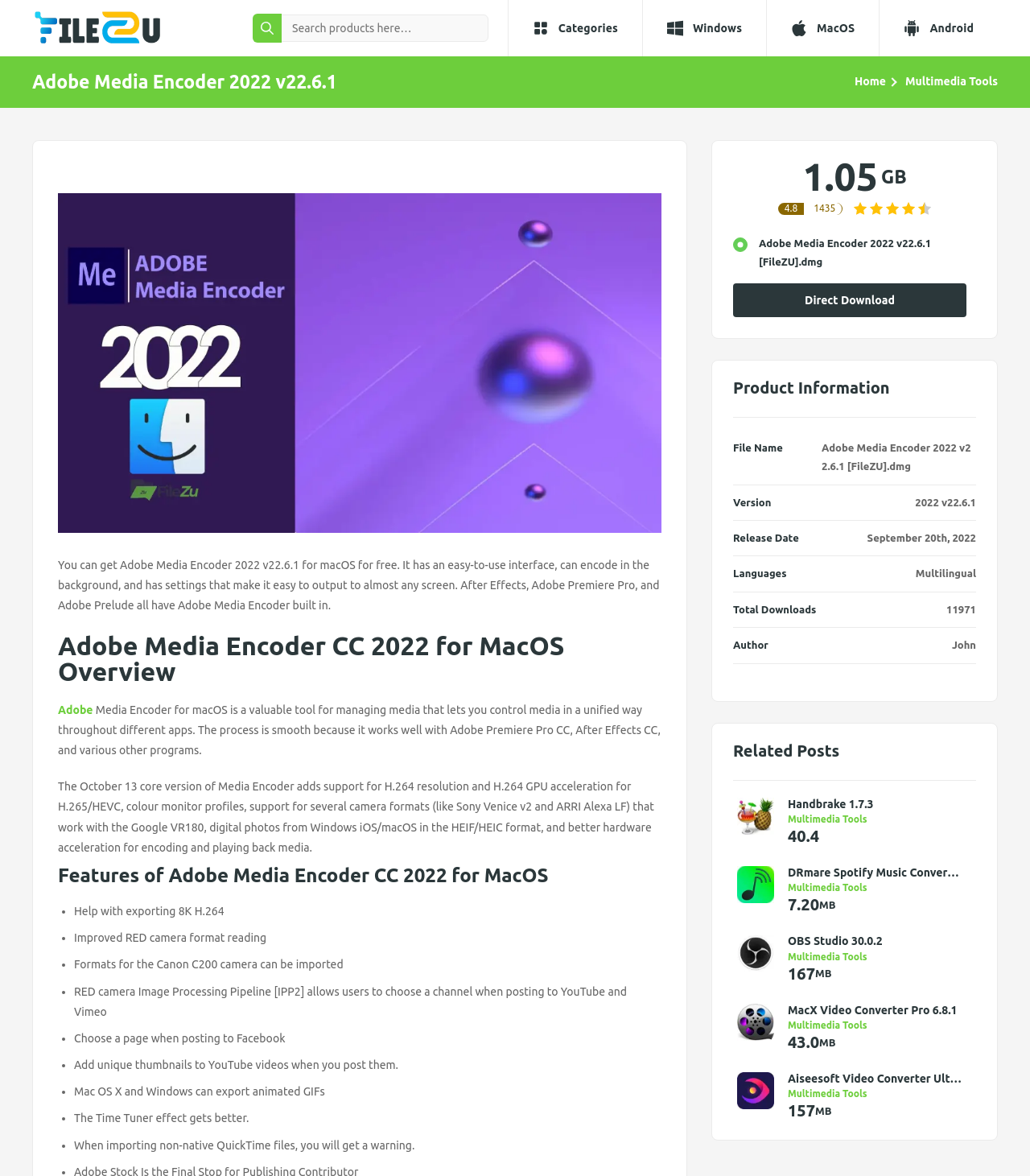Based on the element description: "Categories", identify the UI element and provide its bounding box coordinates. Use four float numbers between 0 and 1, [left, top, right, bottom].

[0.493, 0.0, 0.623, 0.048]